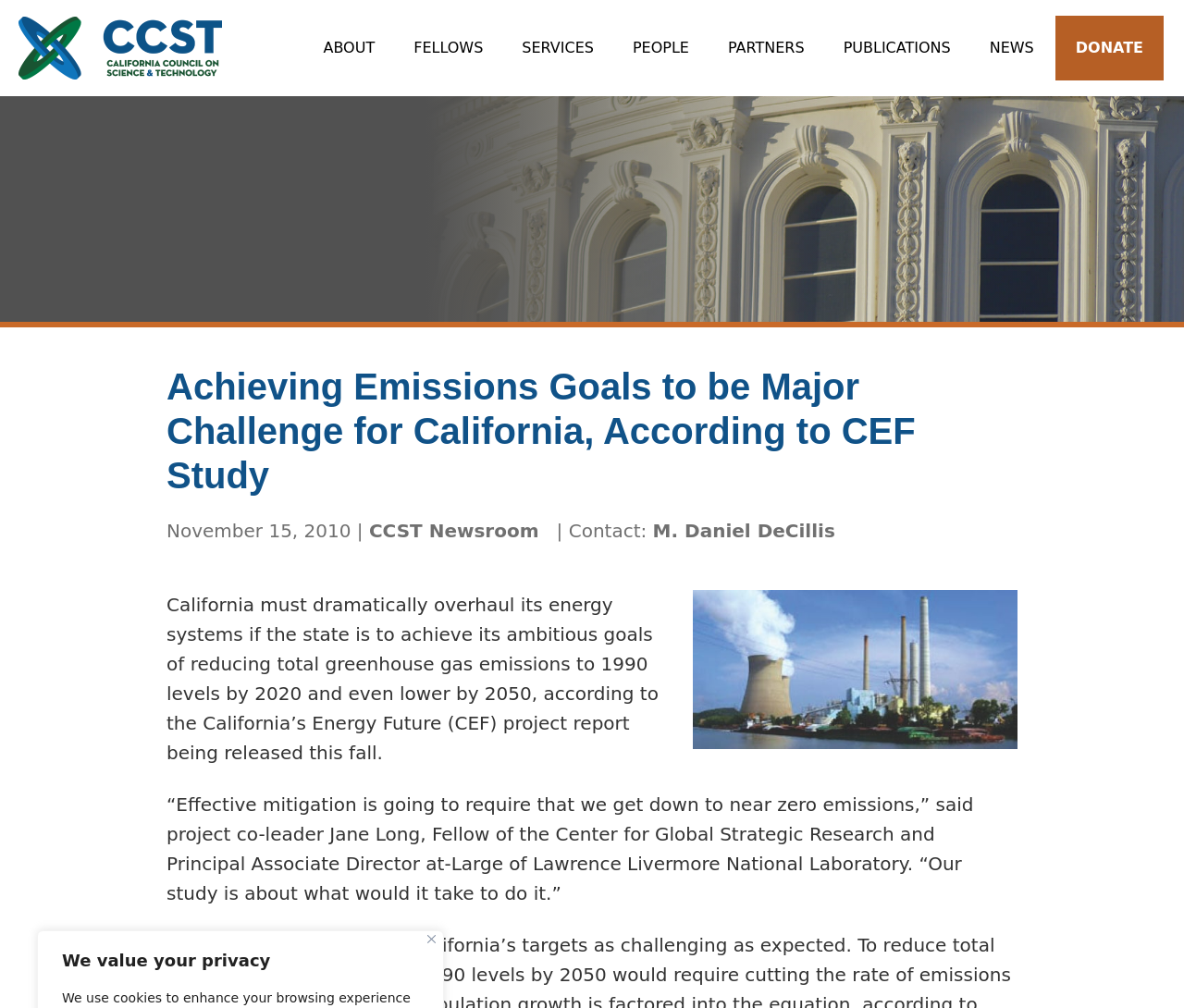Give a detailed explanation of the elements present on the webpage.

The webpage appears to be an article or news page from the California Council on Science & Technology (CCST). At the top right corner, there is a close button with an accompanying image. Below it, there is a heading that reads "We value your privacy". 

On the top left, there is a CCST logo, which is an image linked to the organization's main page. The navigation menu is situated below the logo, with links to various sections such as "ABOUT", "FELLOWS", "SERVICES", "PEOPLE", "PARTNERS", "PUBLICATIONS", "NEWS", and "DONATE". 

The main content of the page is an article with a heading that reads "Achieving Emissions Goals to be Major Challenge for California, According to CEF Study". The article is dated November 15, 2010, and has a link to the CCST Newsroom. The author's contact information is also provided. 

The article discusses the need for California to overhaul its energy systems to achieve its greenhouse gas emissions reduction goals. It quotes project co-leader Jane Long, who emphasizes the importance of reducing emissions to near zero levels.